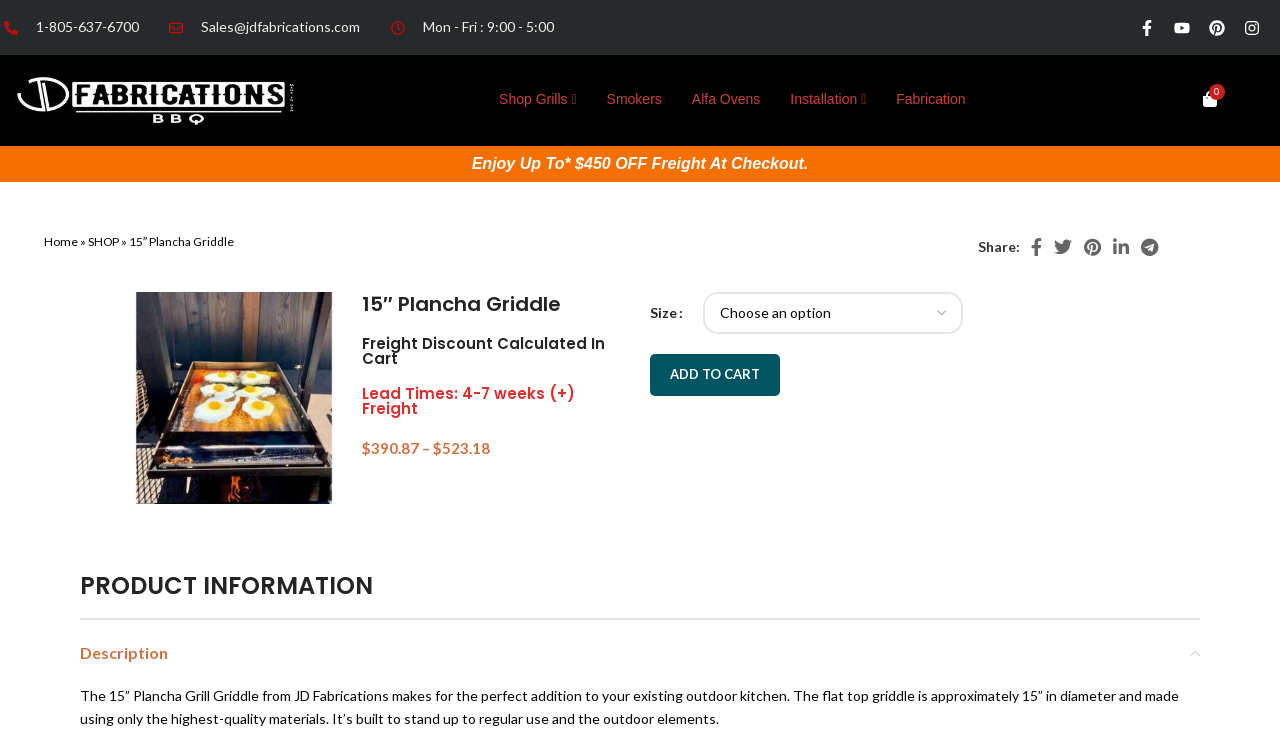Please find and report the primary heading text from the webpage.

15″ Plancha Griddle